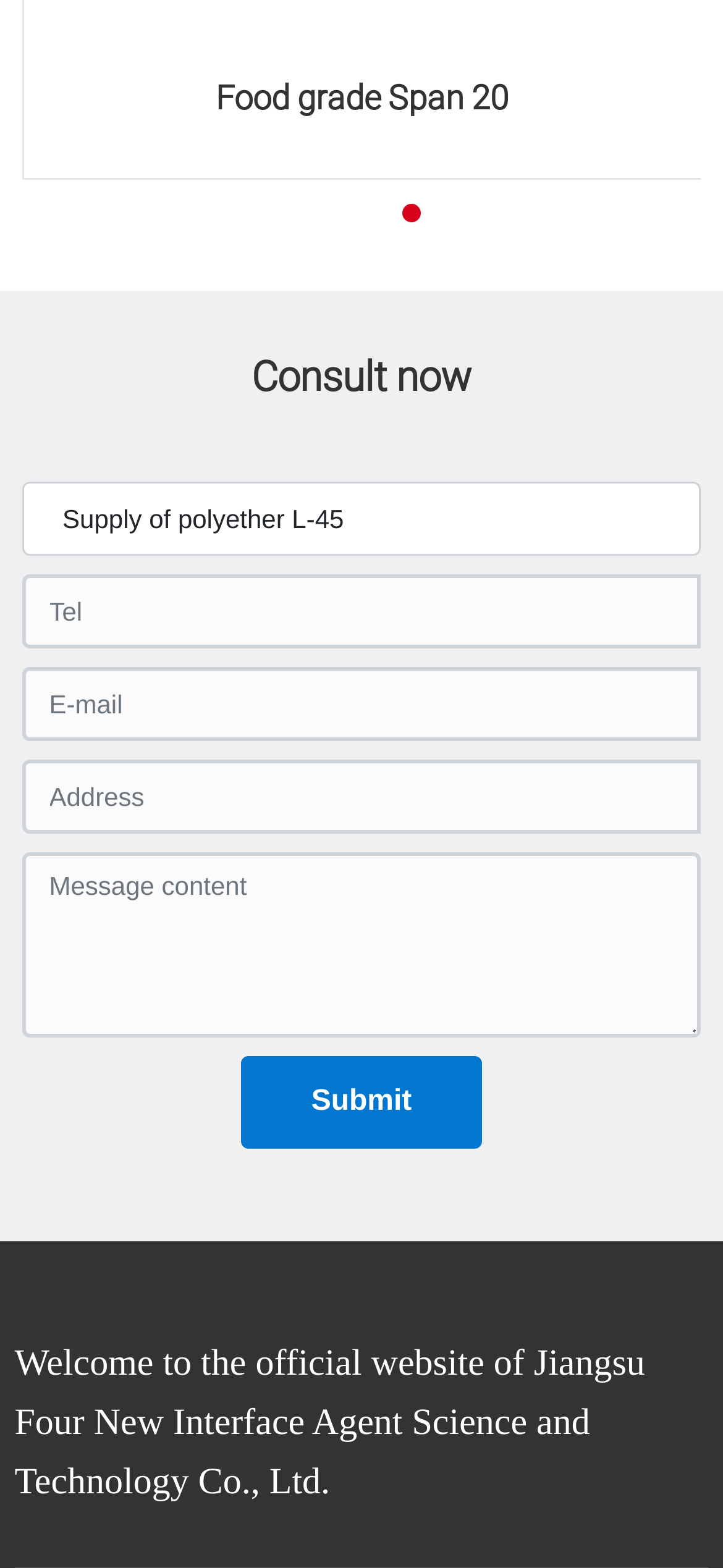Given the webpage screenshot, identify the bounding box of the UI element that matches this description: "aria-label="Go to slide 4"".

[0.51, 0.13, 0.536, 0.142]